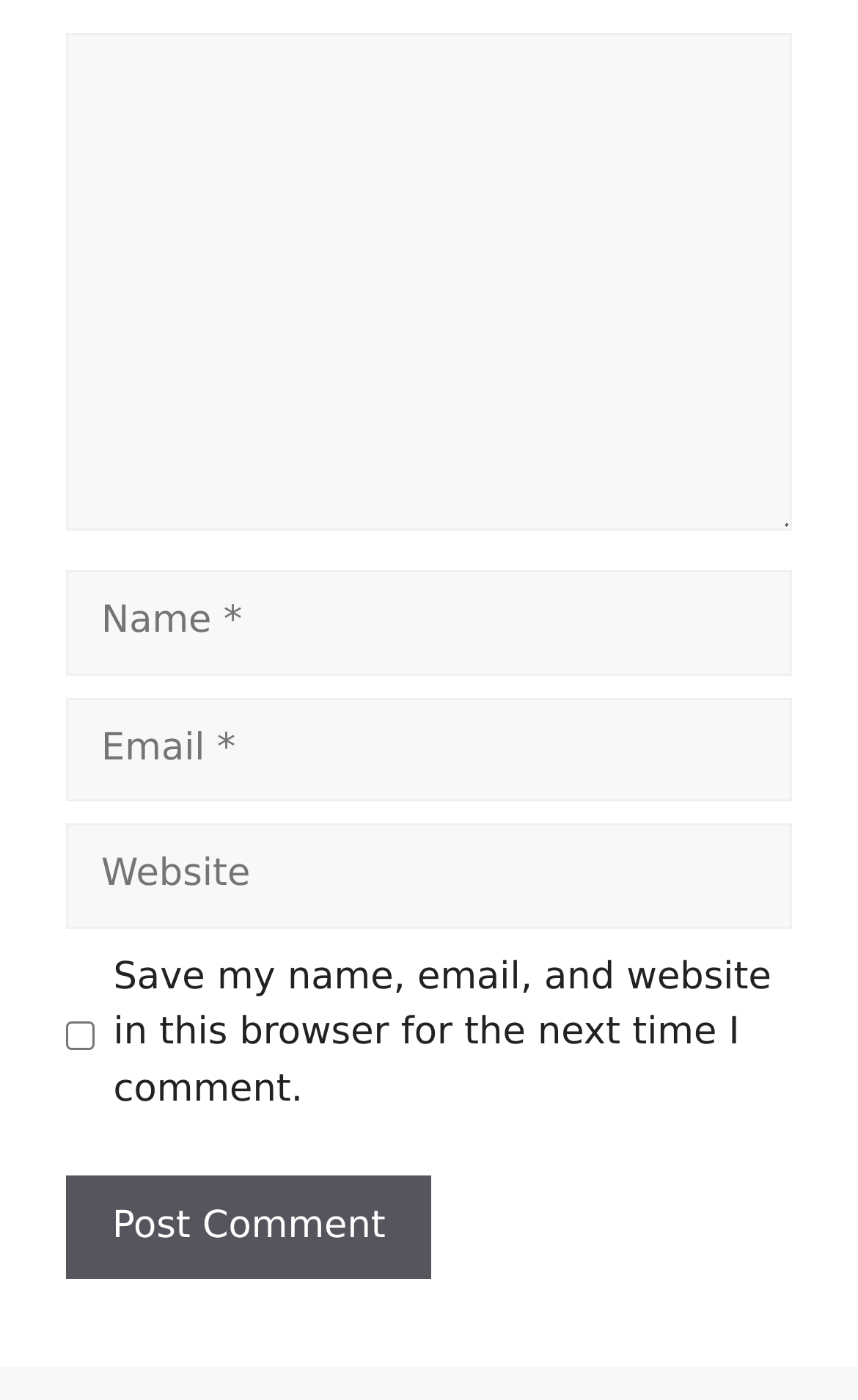Please reply to the following question with a single word or a short phrase:
Is the 'Save my name...' checkbox checked?

No